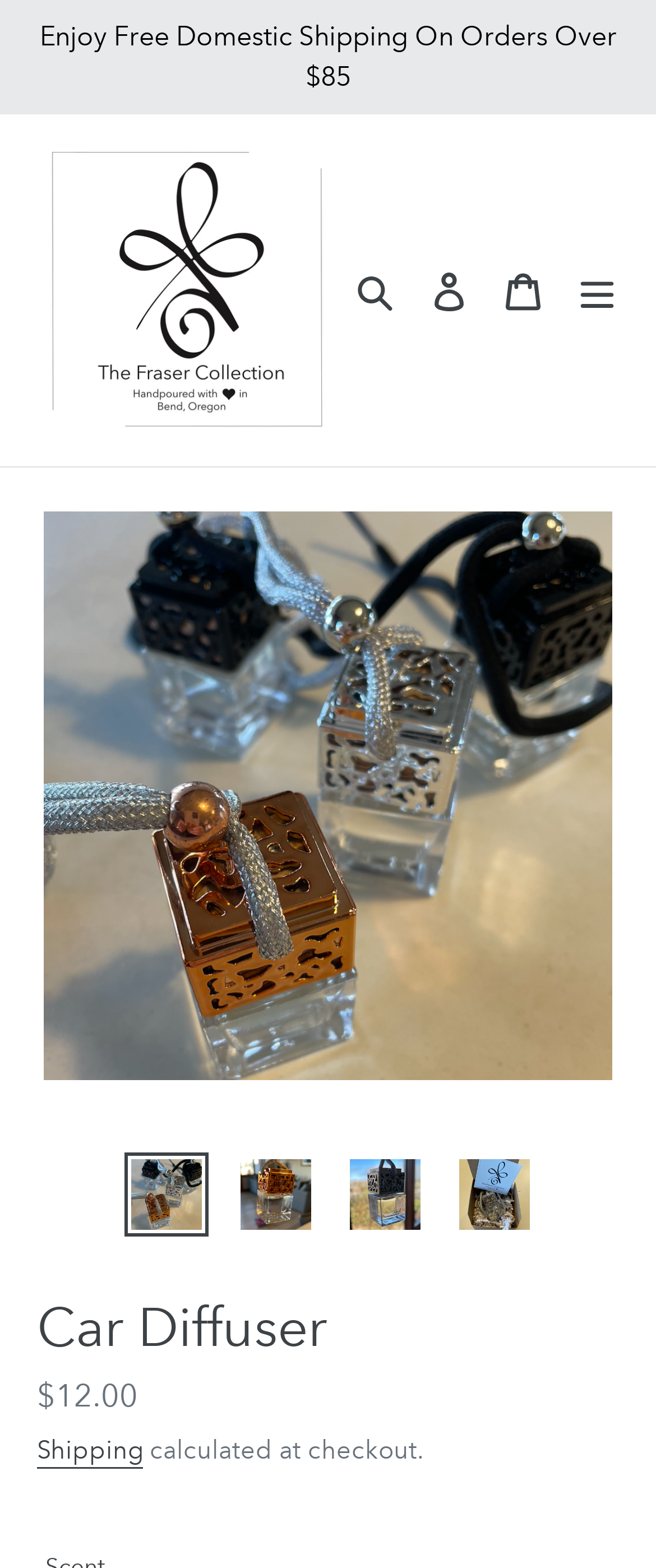What is the name of the product?
Please give a detailed and elaborate answer to the question.

I determined the answer by looking at the heading element with the text 'Car Diffuser' which is a prominent element on the webpage, indicating that it is the name of the product being displayed.